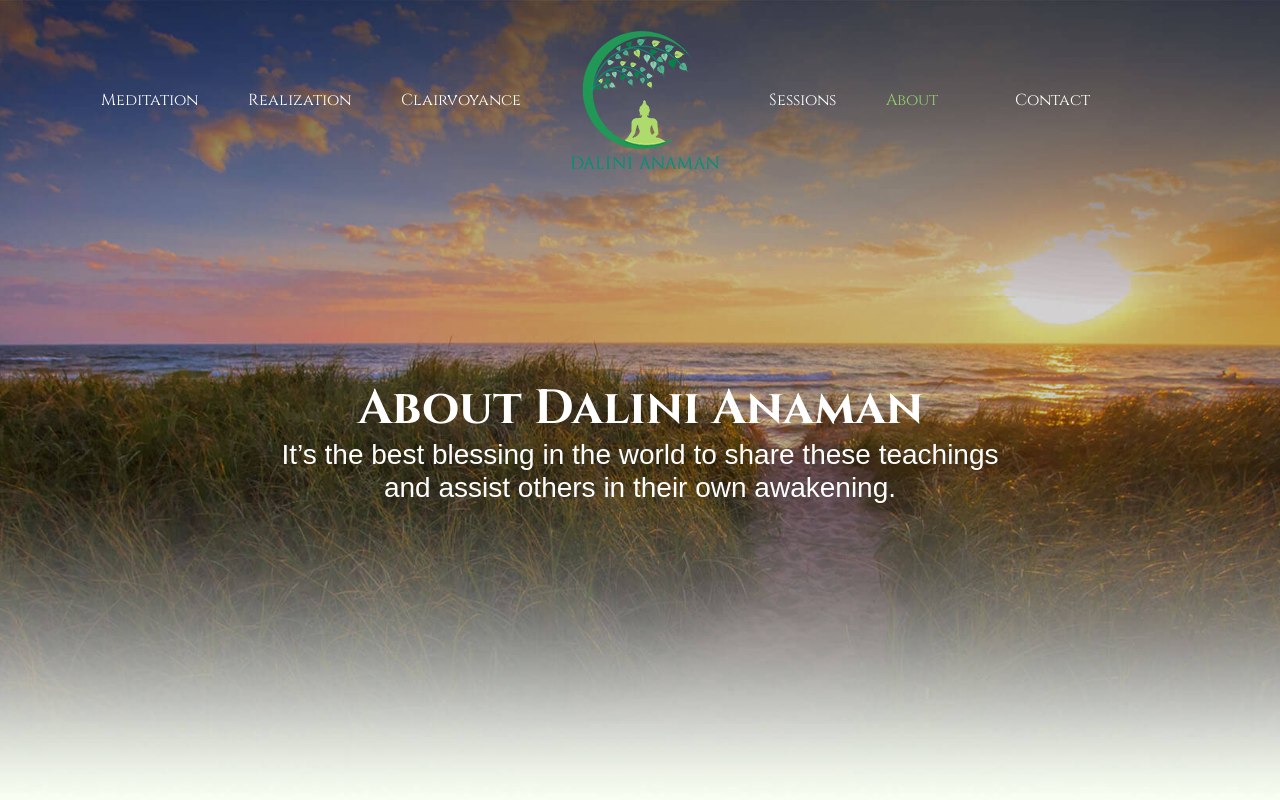Is there a way to book a session on the website?
Please answer the question as detailed as possible.

I can see a link 'Sessions' in the navigation menu, which implies that users can book a session on the website. The link is also associated with a popup menu, which may provide more information about booking a session.